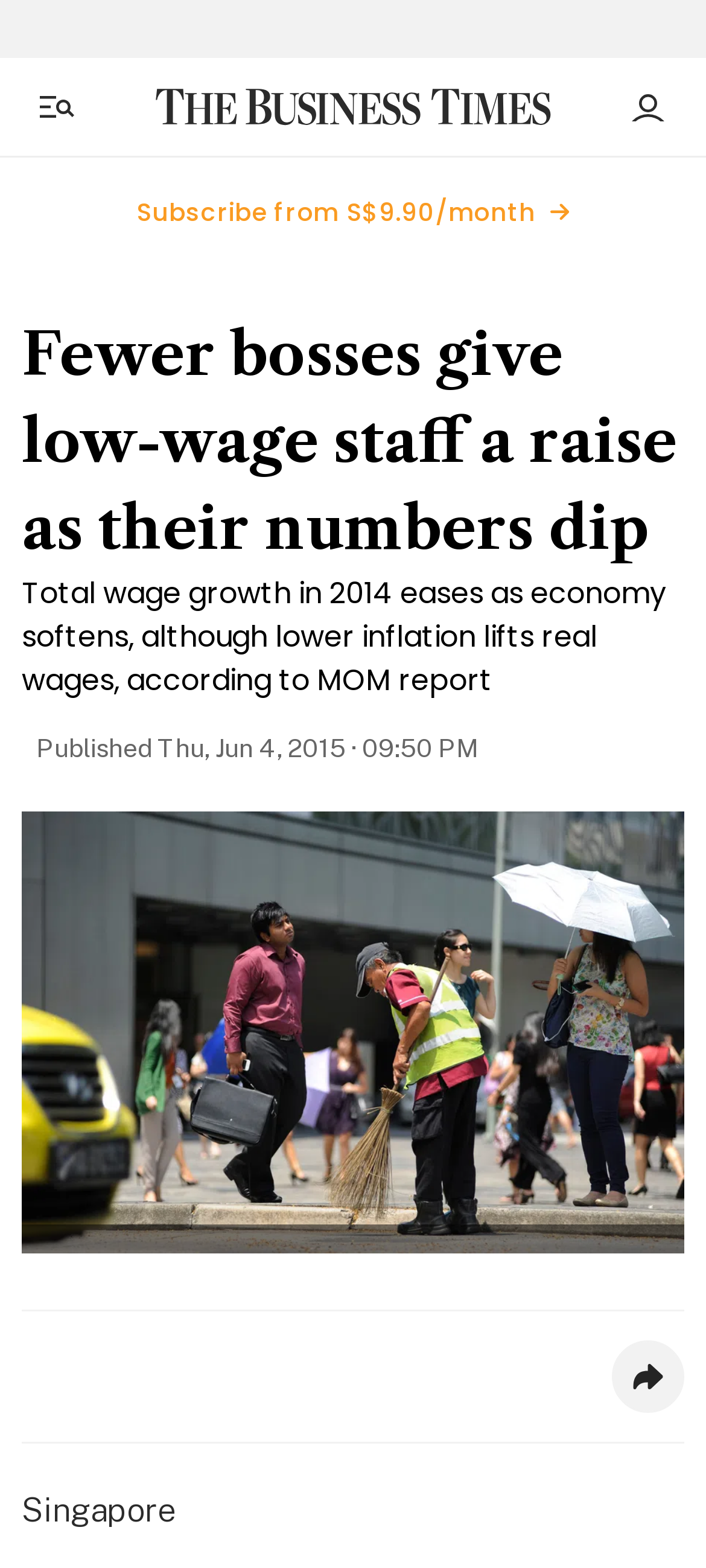Provide a comprehensive description of the webpage.

The webpage appears to be a news article from The Business Times. At the top left, there is a button to toggle the side menu, accompanied by a hamburger icon. Next to it, on the top center, is the publication's logo and name, "The Business Times". On the top right, there is an account button with an associated image.

Below the top section, there is a prominent link to subscribe to the publication, taking up most of the width. Underneath, the main article begins with a heading that reads "Fewer bosses give low-wage staff a raise as their numbers dip". This is followed by a summary of the article, which discusses total wage growth in 2014 and its relation to the economy.

The article's publication information is displayed below, including the date and time it was published. A large image takes up most of the remaining space, showing a related graphic. There is a button to expand the image, and an option to share the article on the bottom right. Finally, at the very bottom, the location "Singapore" is mentioned.